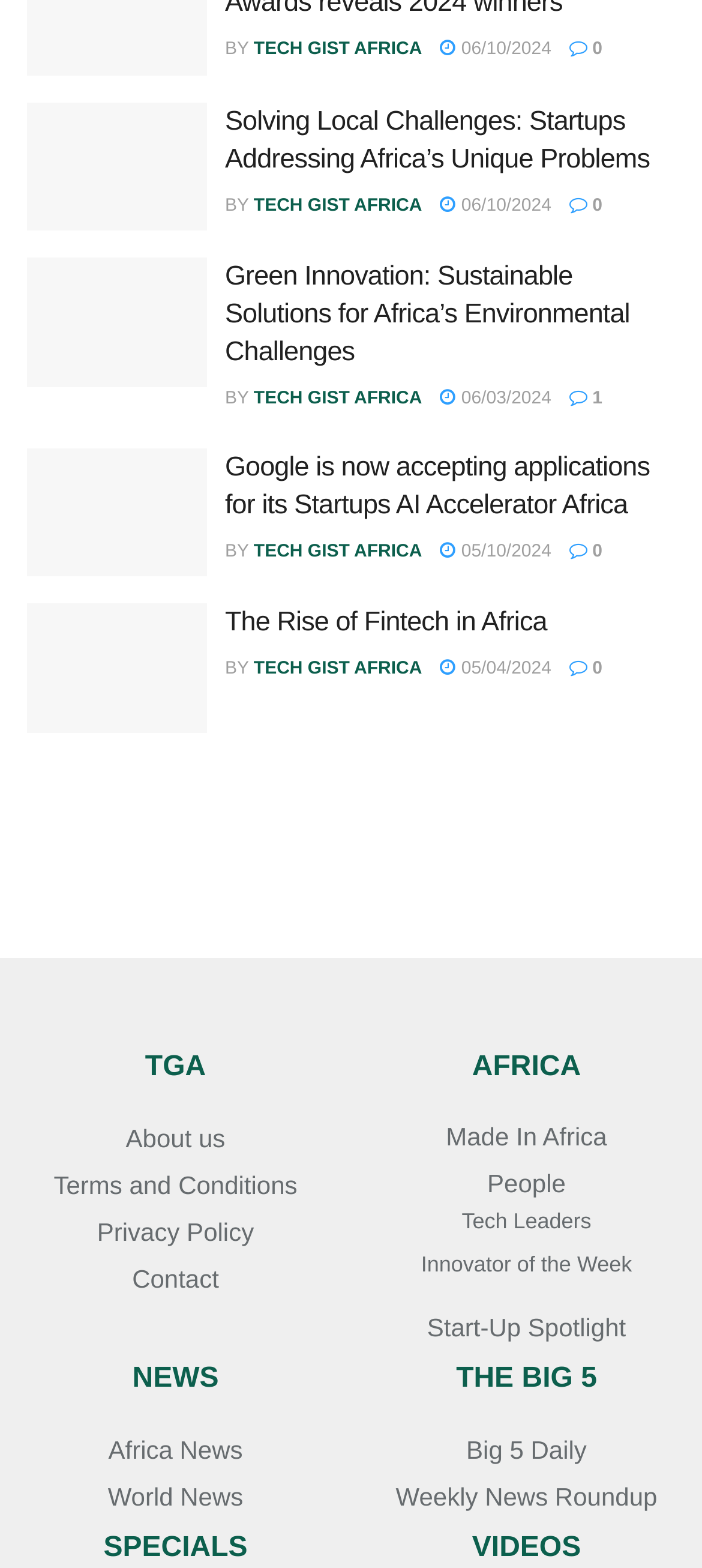What is the purpose of the section with the heading 'THE BIG 5'?
Based on the visual information, provide a detailed and comprehensive answer.

I examined the section with the heading 'THE BIG 5' and found that it contains links to news roundup topics, such as 'Big 5 Daily' and 'Weekly News Roundup', which suggests that this section is intended for news roundups.